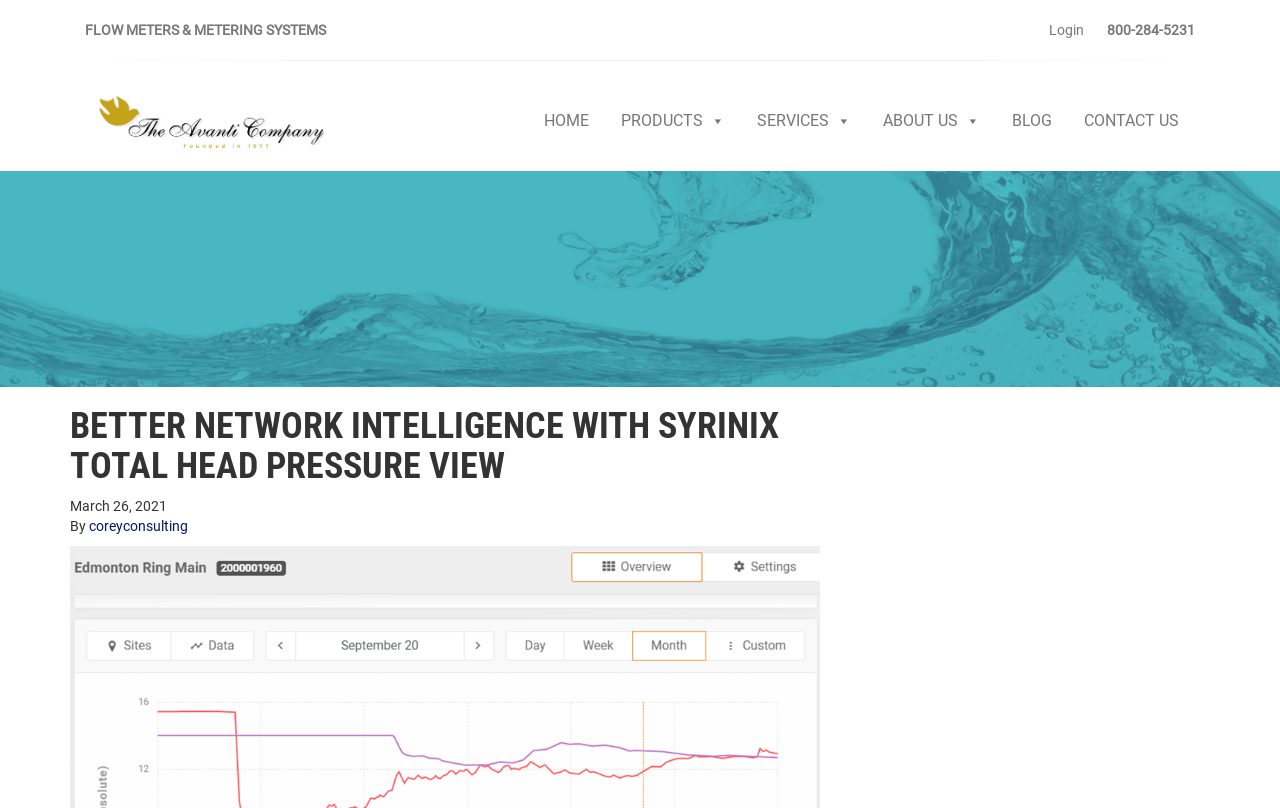What is the company name on the top left?
From the screenshot, provide a brief answer in one word or phrase.

Avanti Company